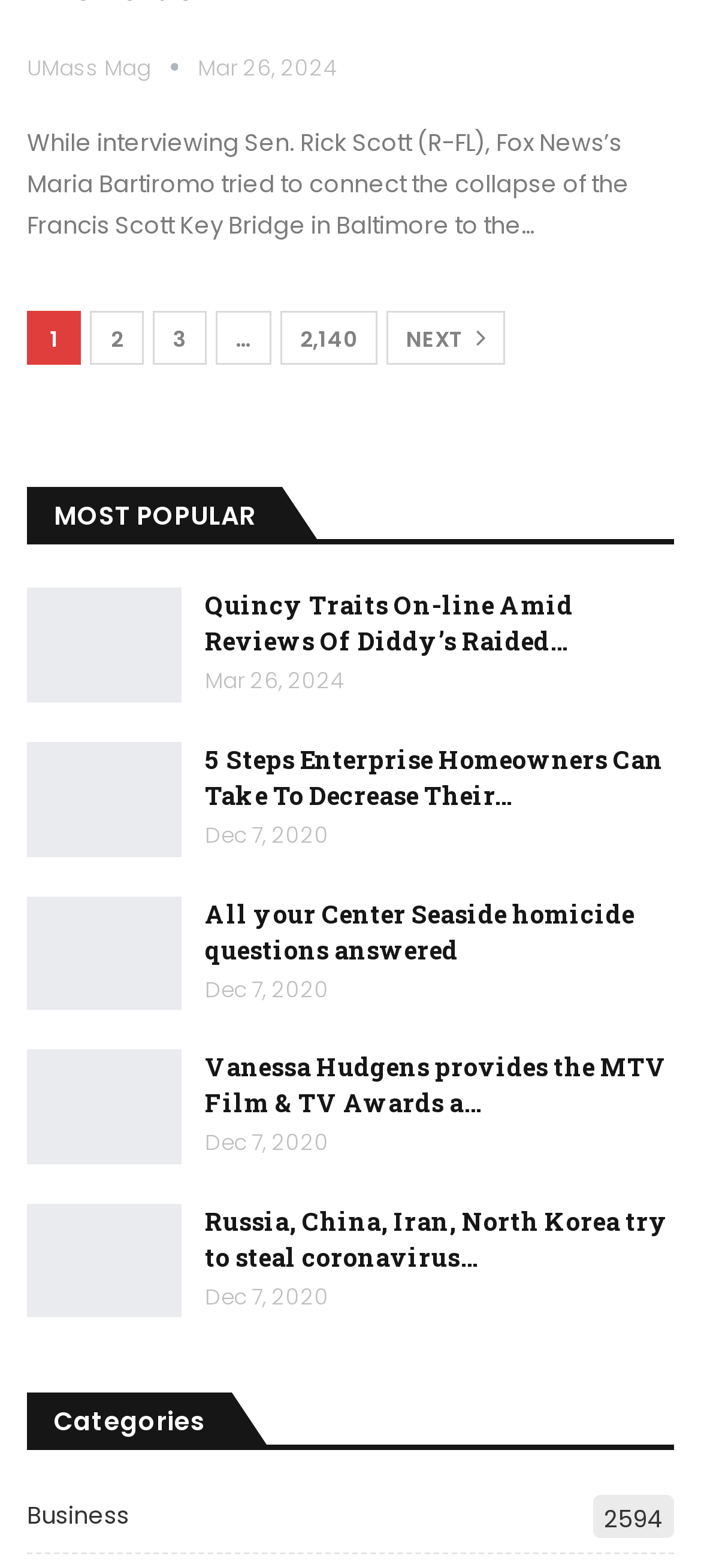Determine the bounding box coordinates of the section I need to click to execute the following instruction: "Go to the next page". Provide the coordinates as four float numbers between 0 and 1, i.e., [left, top, right, bottom].

[0.551, 0.199, 0.721, 0.233]